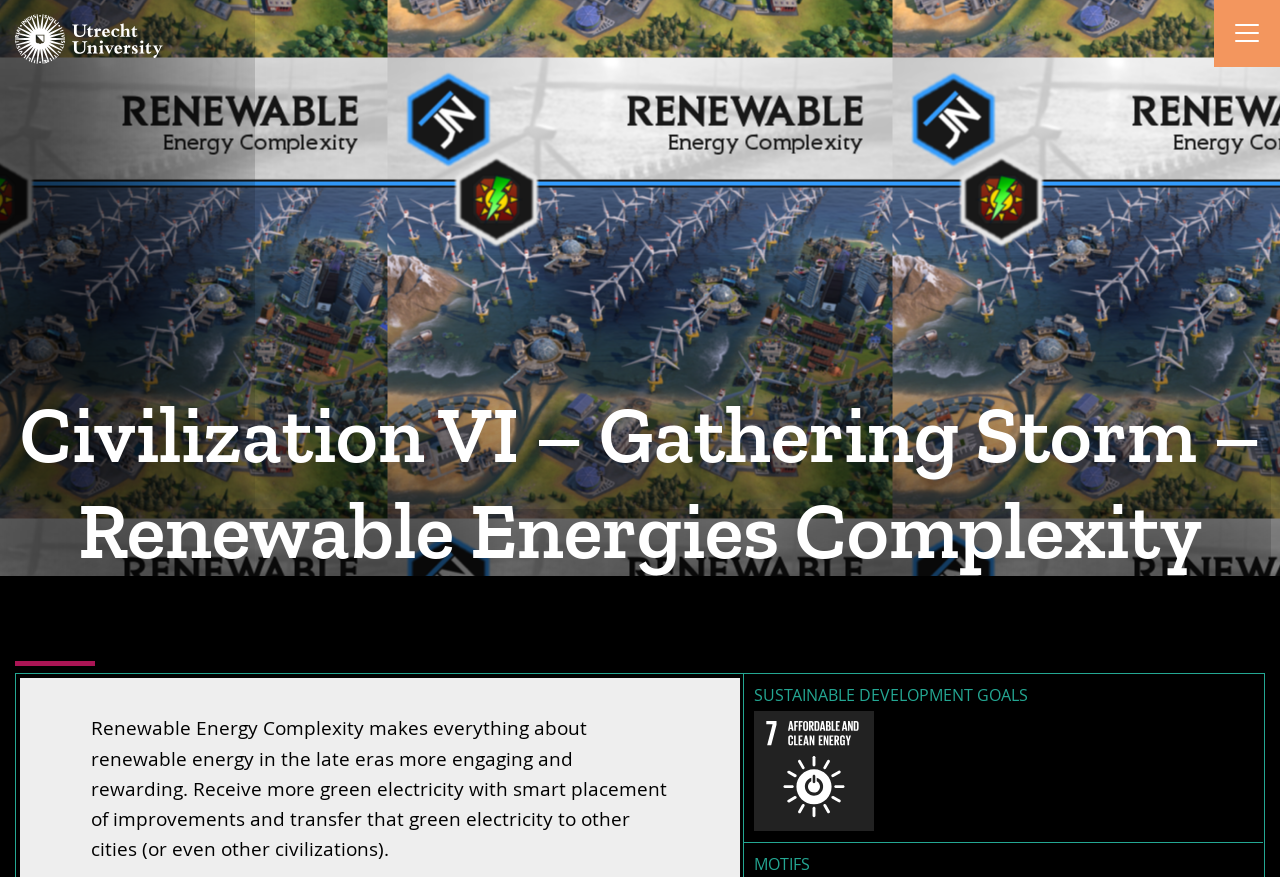Identify the bounding box of the UI element that matches this description: "Home".

None